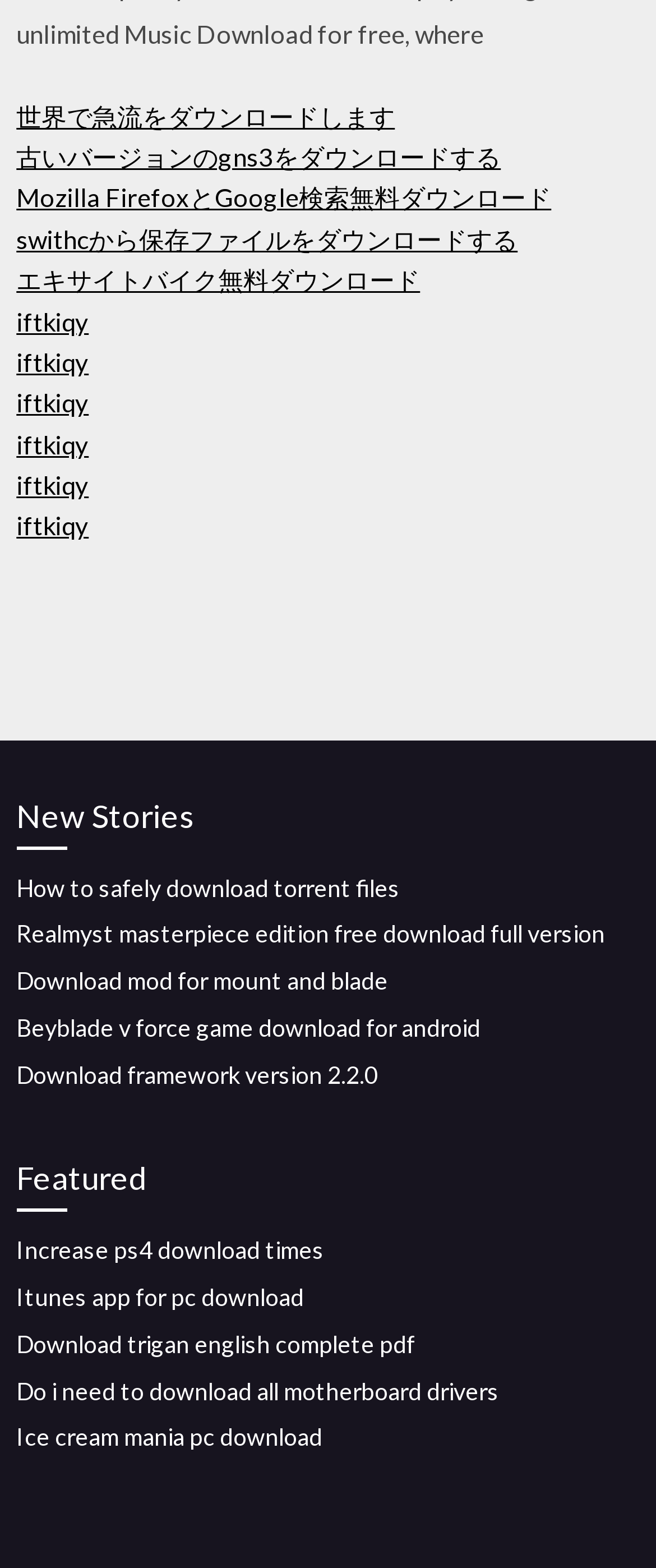Identify the bounding box coordinates for the region of the element that should be clicked to carry out the instruction: "Get the Beyblade v force game for android". The bounding box coordinates should be four float numbers between 0 and 1, i.e., [left, top, right, bottom].

[0.025, 0.646, 0.733, 0.664]